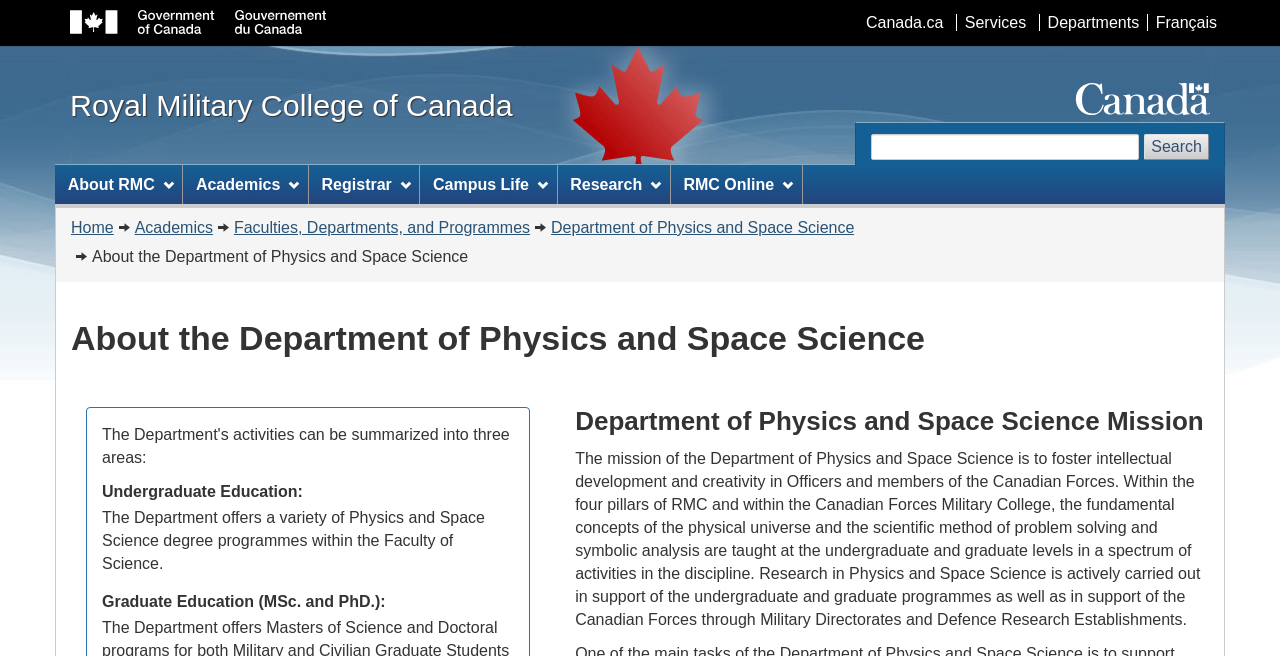Explain the features and main sections of the webpage comprehensively.

The webpage is about the Department of Physics and Space Science at the Royal Military College of Canada. At the top, there are three links: "Skip to main content", "Skip to 'About this site'", and "Switch to basic HTML version". Below these links, there is an image of the Government of Canada and a link to "Canada.ca" with other links to "Services" and "Departments" to its right. 

To the left of these links, there is a link to the "Royal Military College of Canada" and an image of the Symbol of the Government of Canada. 

A search bar is located in the middle of the page, with a heading "Search" and a static text "Search website" above it. The search bar has a button labeled "Search" to its right.

Below the search bar, there is a menu with six items: "About RMC", "Academics", "Registrar", "Campus Life", "Research", and "RMC Online". Each item has a dropdown menu.

To the left of the menu, there is a heading "You are here:" with a breadcrumb trail of links: "Home", "Academics", "Faculties, Departments, and Programmes", and "Department of Physics and Space Science".

The main content of the page is divided into two sections. The first section has a heading "About the Department of Physics and Space Science" and describes the department's undergraduate and graduate education programs. The second section has a heading "Department of Physics and Space Science Mission" and describes the department's mission to foster intellectual development and creativity in Officers and members of the Canadian Forces.